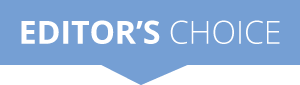Explain the image with as much detail as possible.

The image prominently displays the phrase "EDITOR'S CHOICE" in bold, white letters against a light blue background. This visual indicator suggests that the featured product, likely the Casio HR-100TM Printing Calculator, has been recognized for its quality or value by the editorial team. This designation often highlights top recommendations and guide readers toward products that stand out in their category, enhancing their decision-making process. The design emphasizes its significance in a visually appealing manner, making it easy for viewers to identify the highlighted selection within the product comparison section.